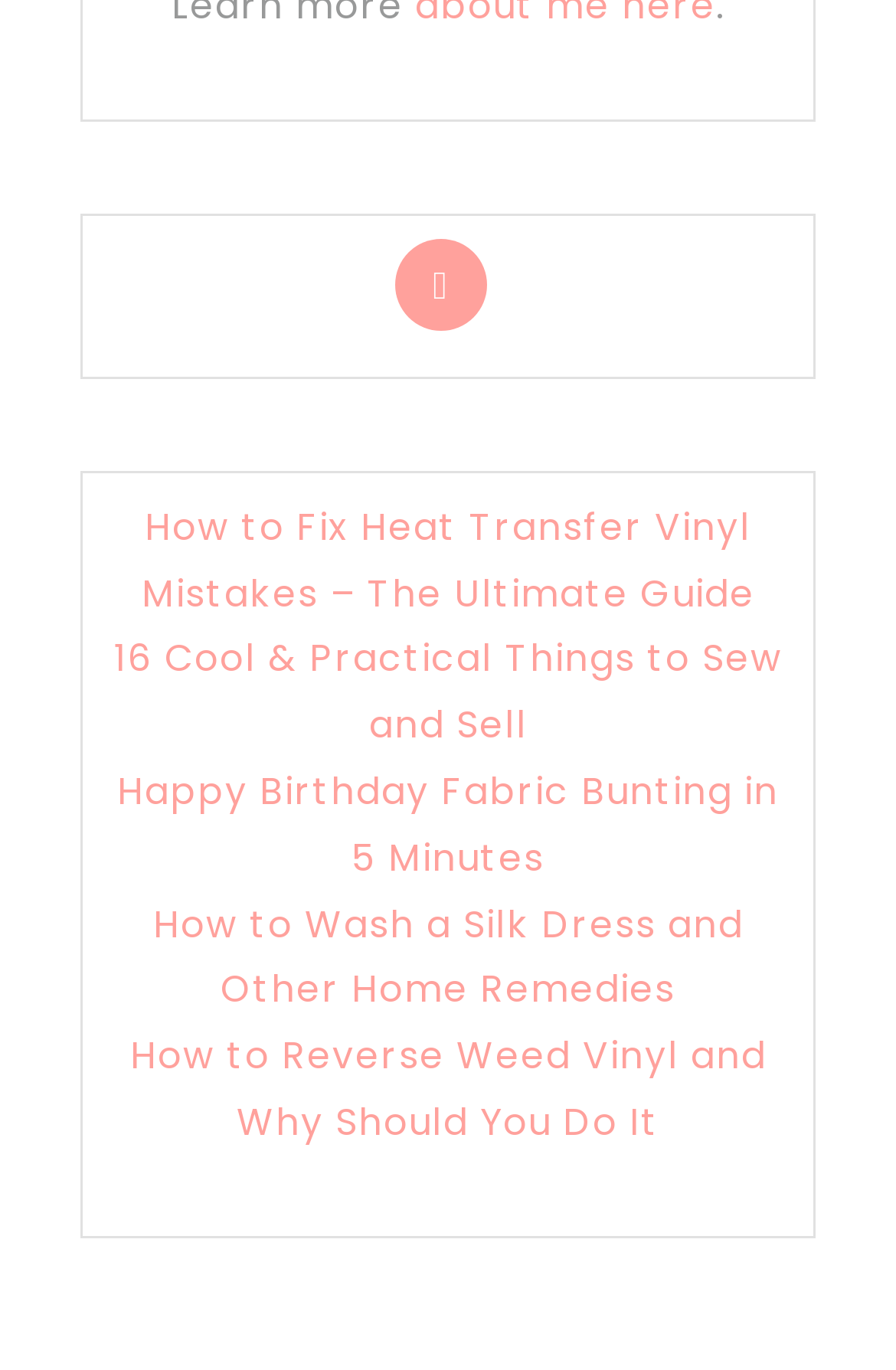Identify and provide the bounding box coordinates of the UI element described: "title="Pinterest"". The coordinates should be formatted as [left, top, right, bottom], with each number being a float between 0 and 1.

[0.441, 0.175, 0.544, 0.242]